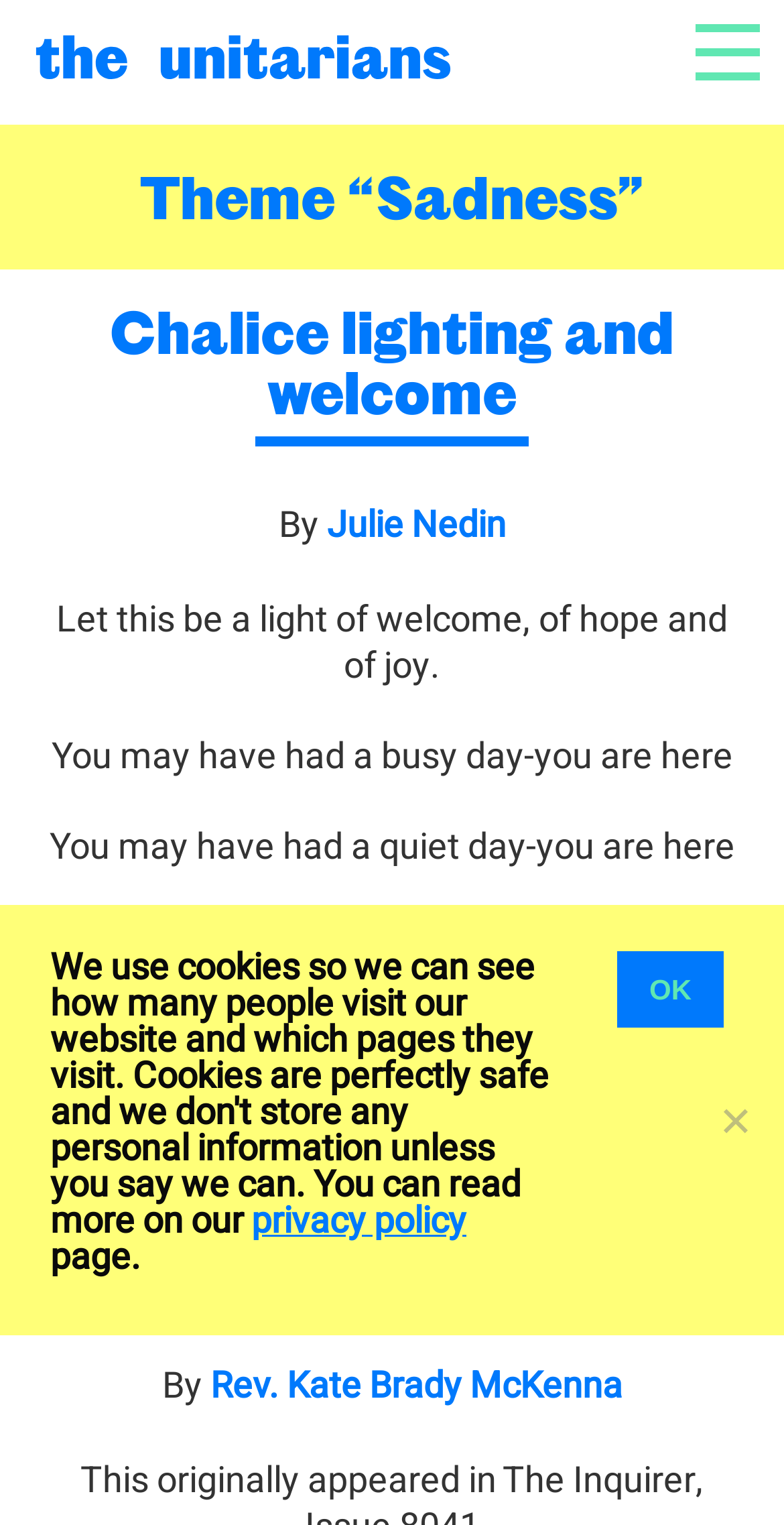Please provide the bounding box coordinate of the region that matches the element description: title="2". Coordinates should be in the format (top-left x, top-left y, bottom-right x, bottom-right y) and all values should be between 0 and 1.

None